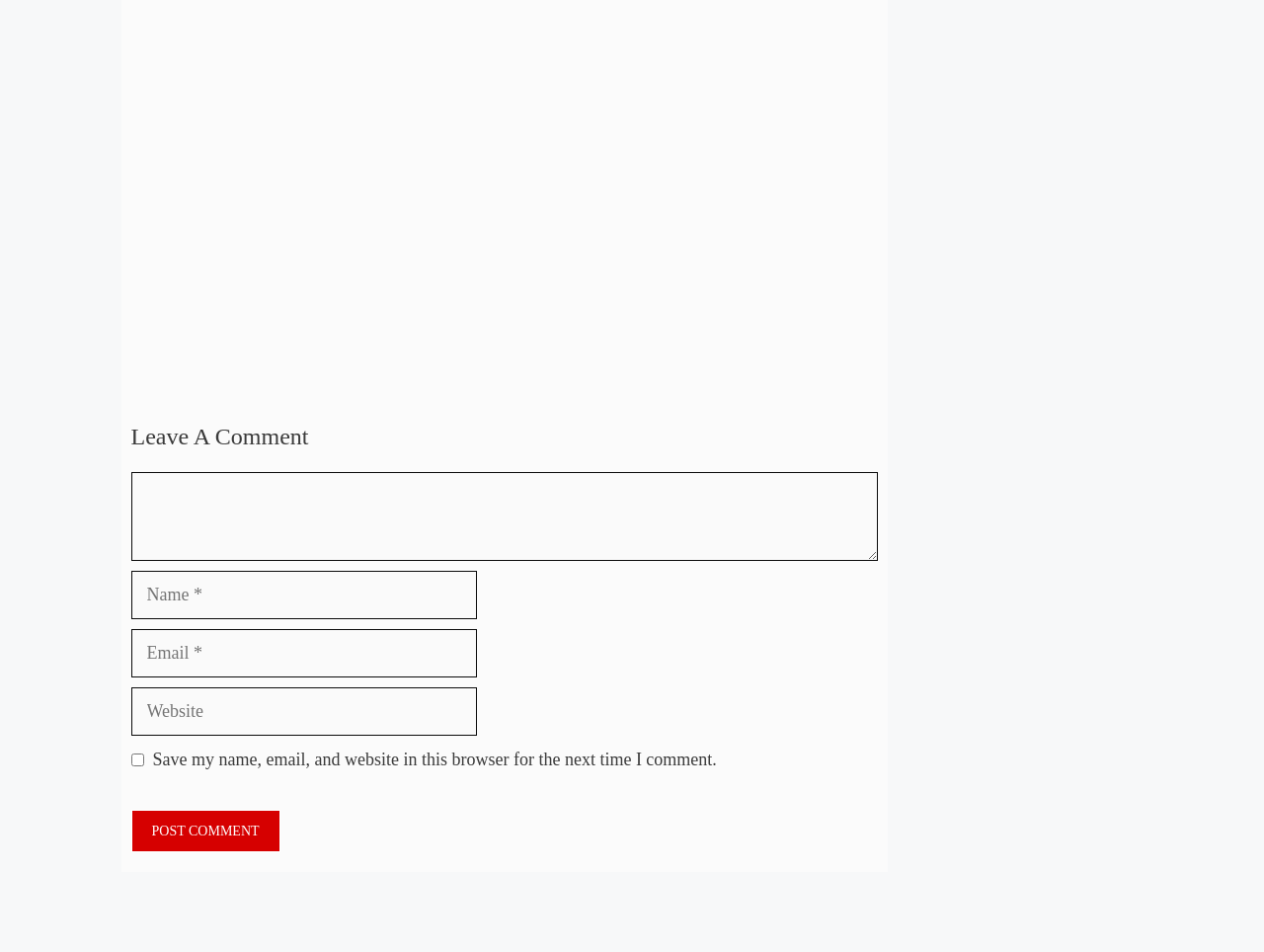What is the default state of the 'Save my name, email, and website in this browser for the next time I comment.' checkbox?
Use the image to answer the question with a single word or phrase.

Unchecked